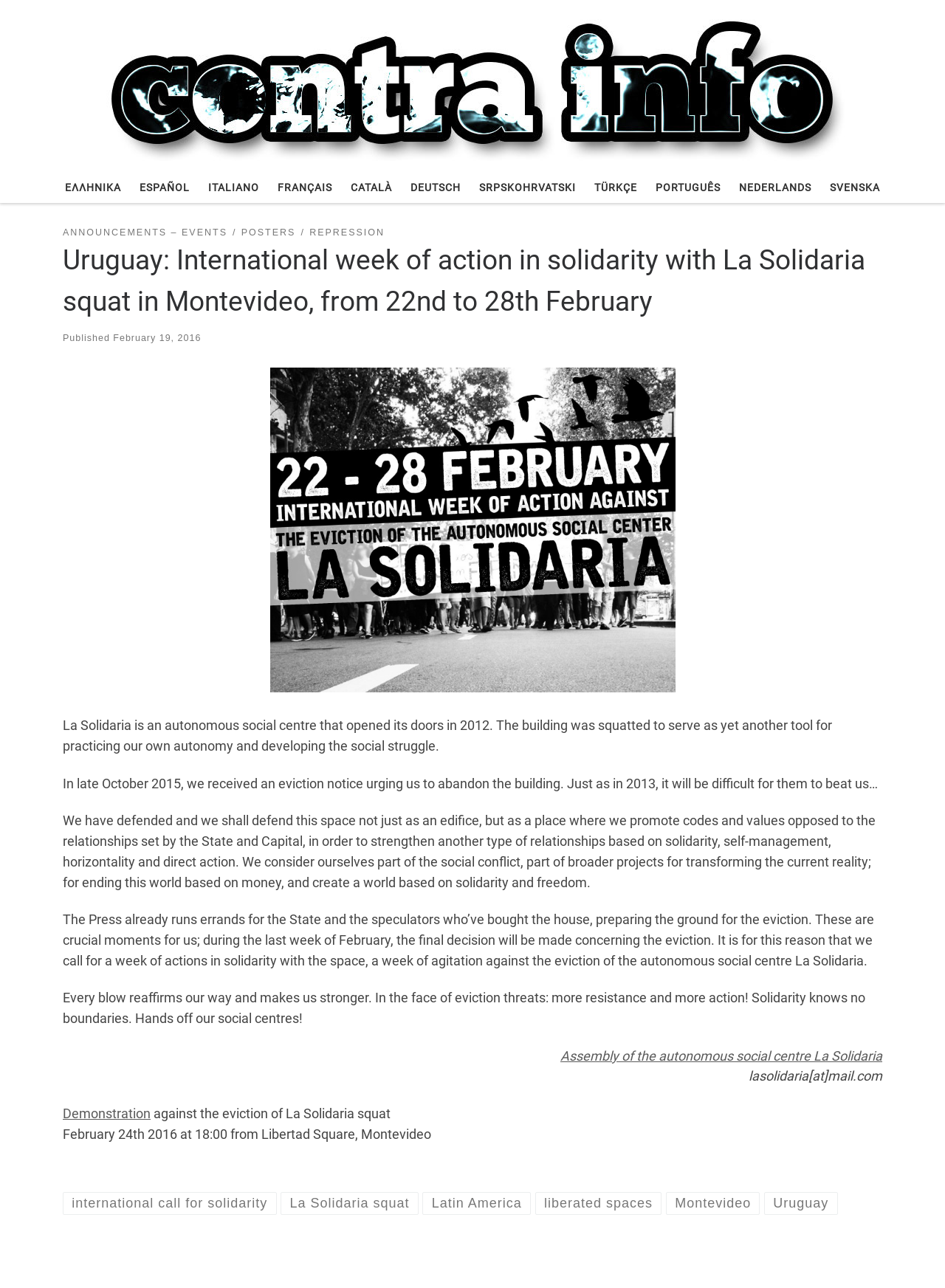Please locate the bounding box coordinates of the element that needs to be clicked to achieve the following instruction: "View the announcements and events". The coordinates should be four float numbers between 0 and 1, i.e., [left, top, right, bottom].

[0.066, 0.175, 0.241, 0.186]